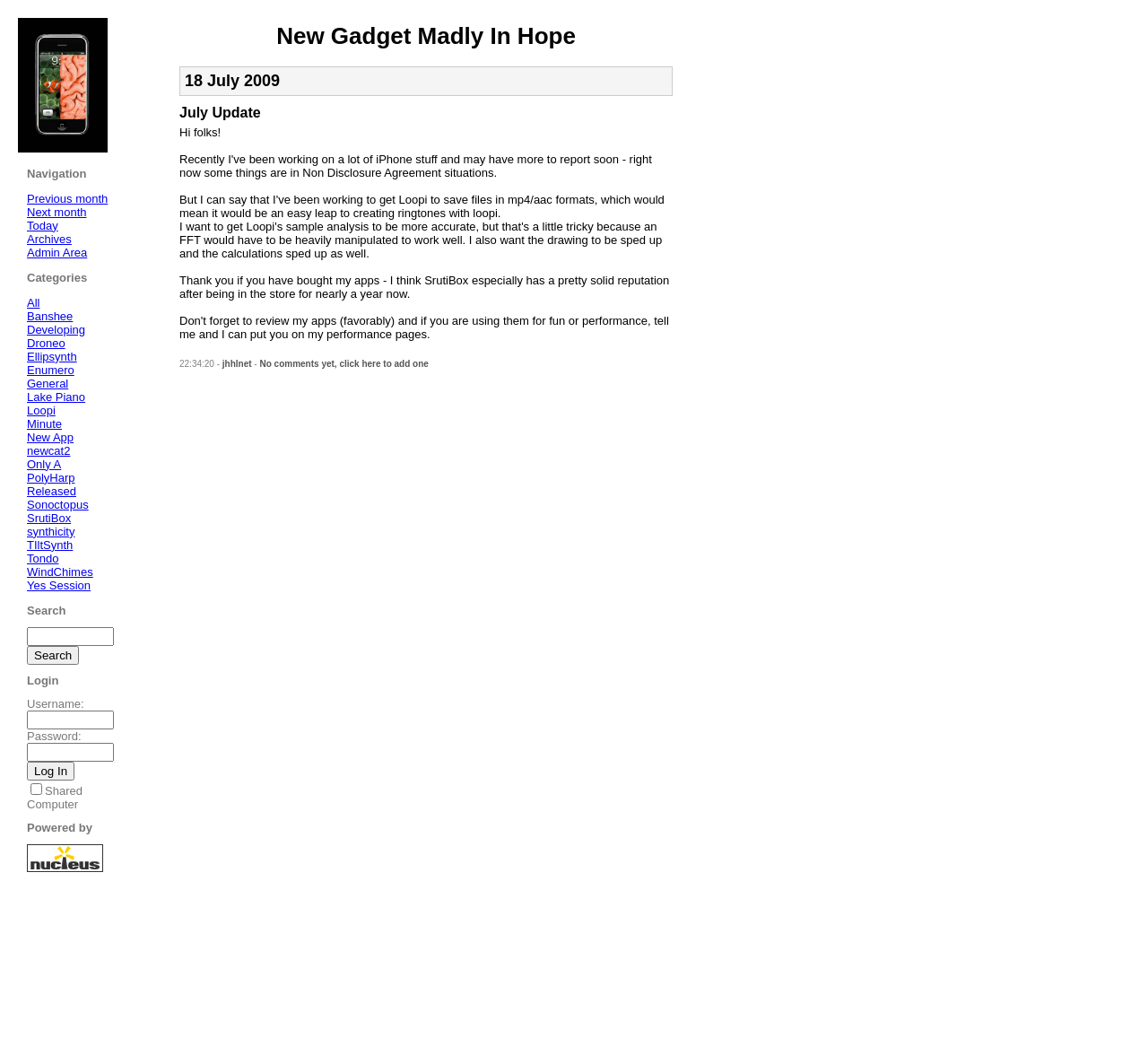Find the UI element described as: "alt="Powered by Nucleus"" and predict its bounding box coordinates. Ensure the coordinates are four float numbers between 0 and 1, [left, top, right, bottom].

[0.023, 0.822, 0.09, 0.835]